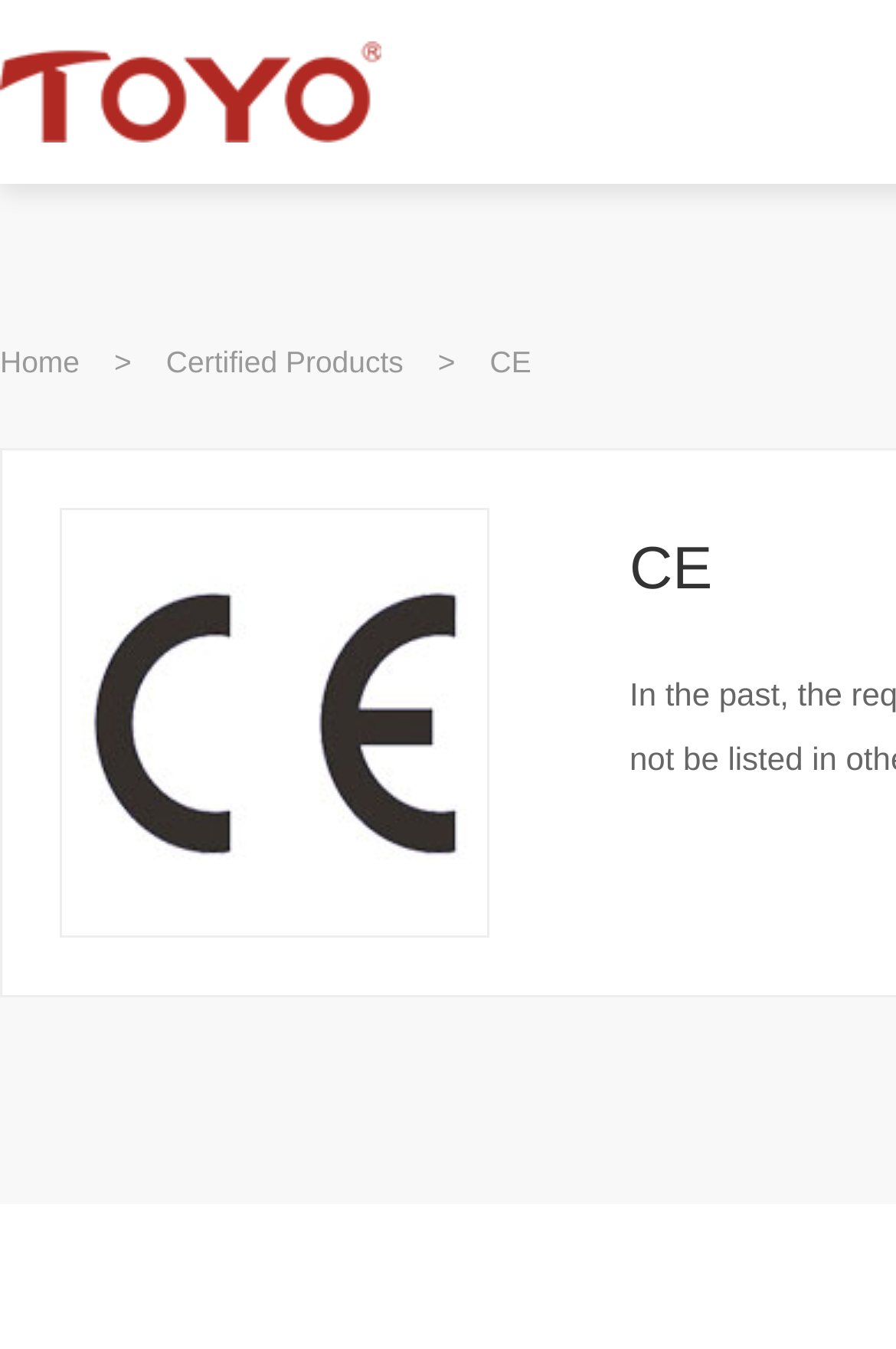What is the company name?
Provide a concise answer using a single word or phrase based on the image.

TOYO